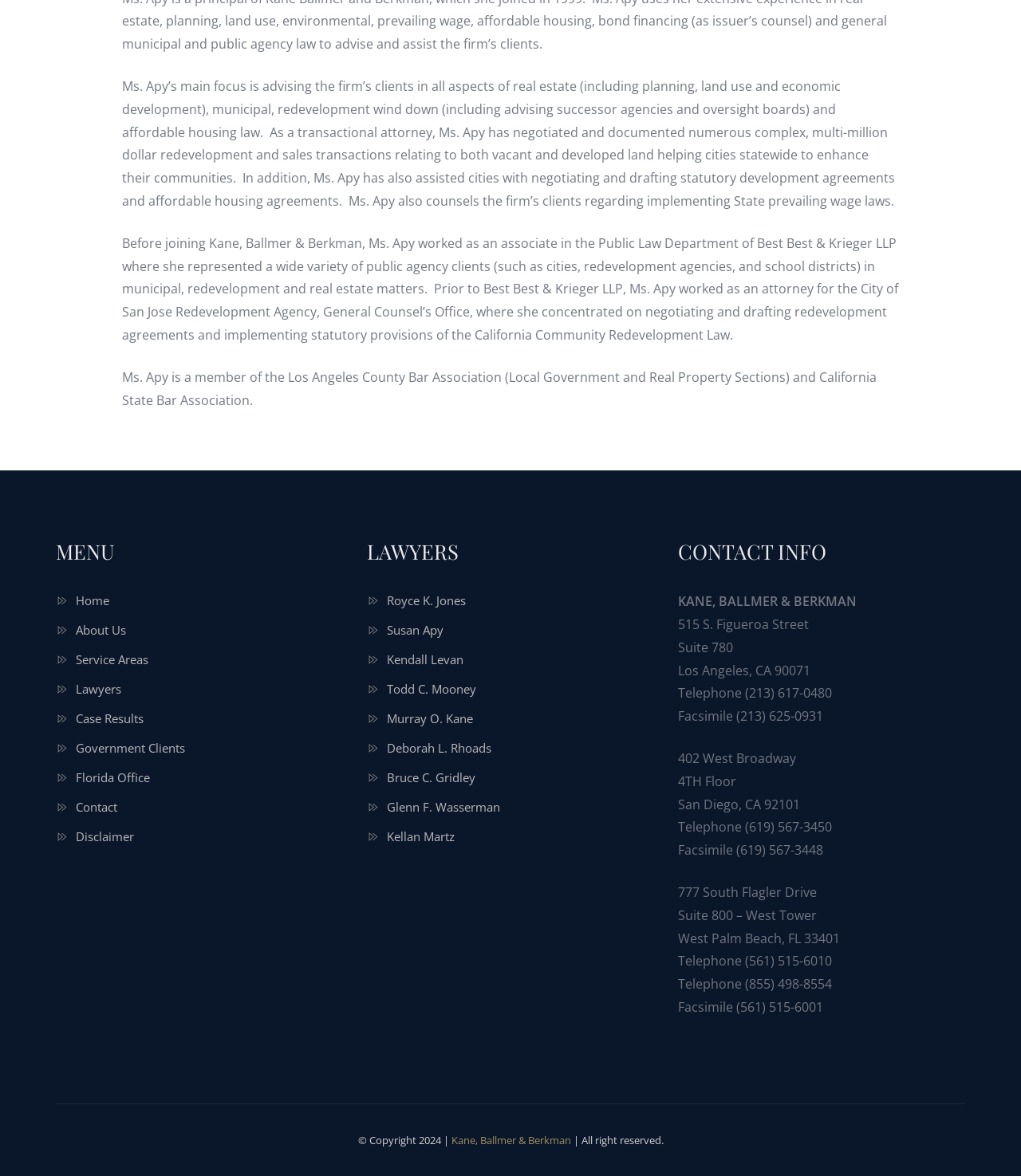Identify the bounding box for the described UI element. Provide the coordinates in (top-left x, top-left y, bottom-right x, bottom-right y) format with values ranging from 0 to 1: Murray O. Kane

[0.379, 0.604, 0.463, 0.618]